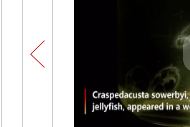What is the appearance of the jellyfish's body?
Please respond to the question thoroughly and include all relevant details.

The caption describes the jellyfish's body as delicate and translucent, emphasizing its ethereal beauty and understated elegance.